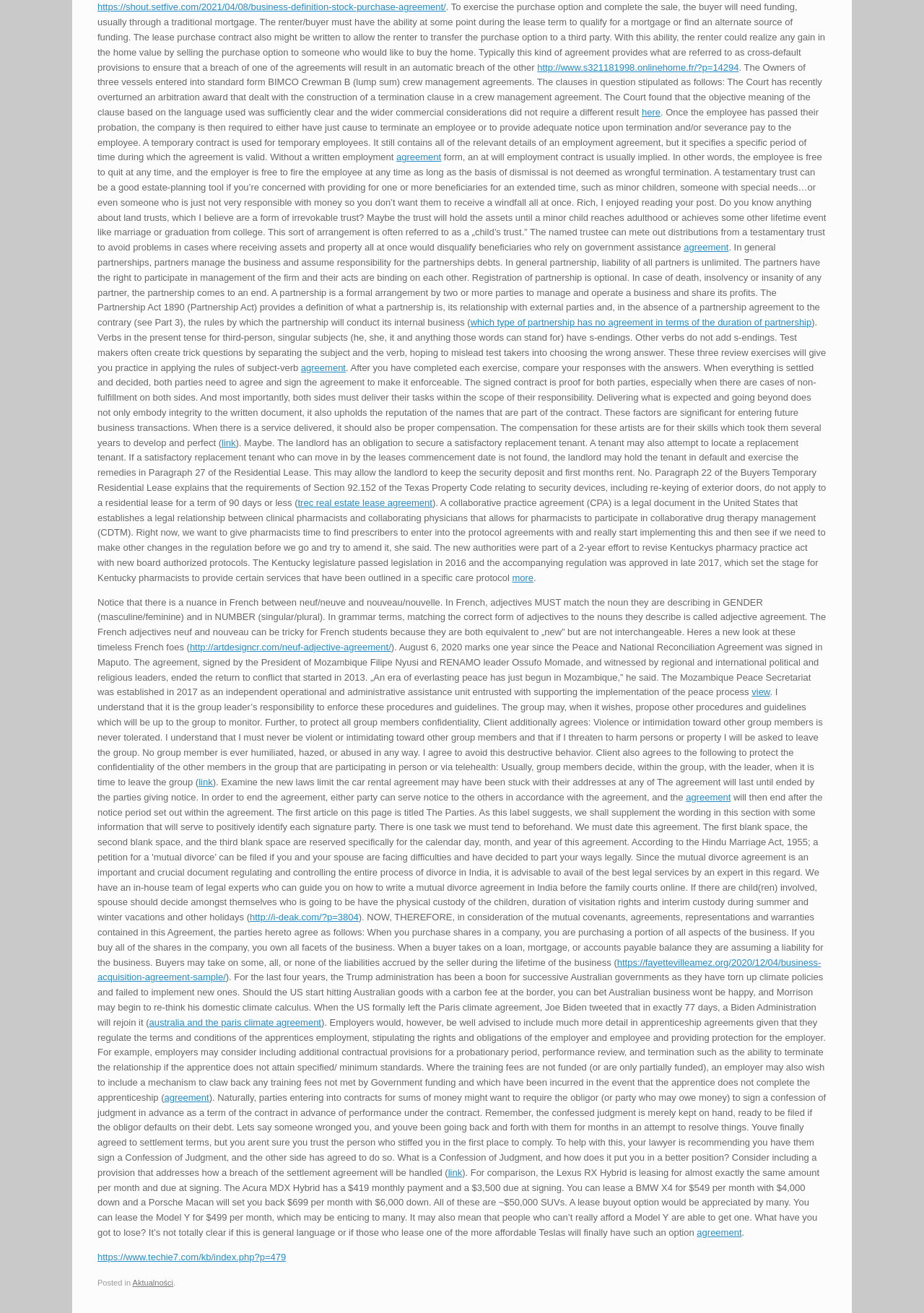Answer the question below in one word or phrase:
What is the purpose of a testamentary trust?

Estate planning